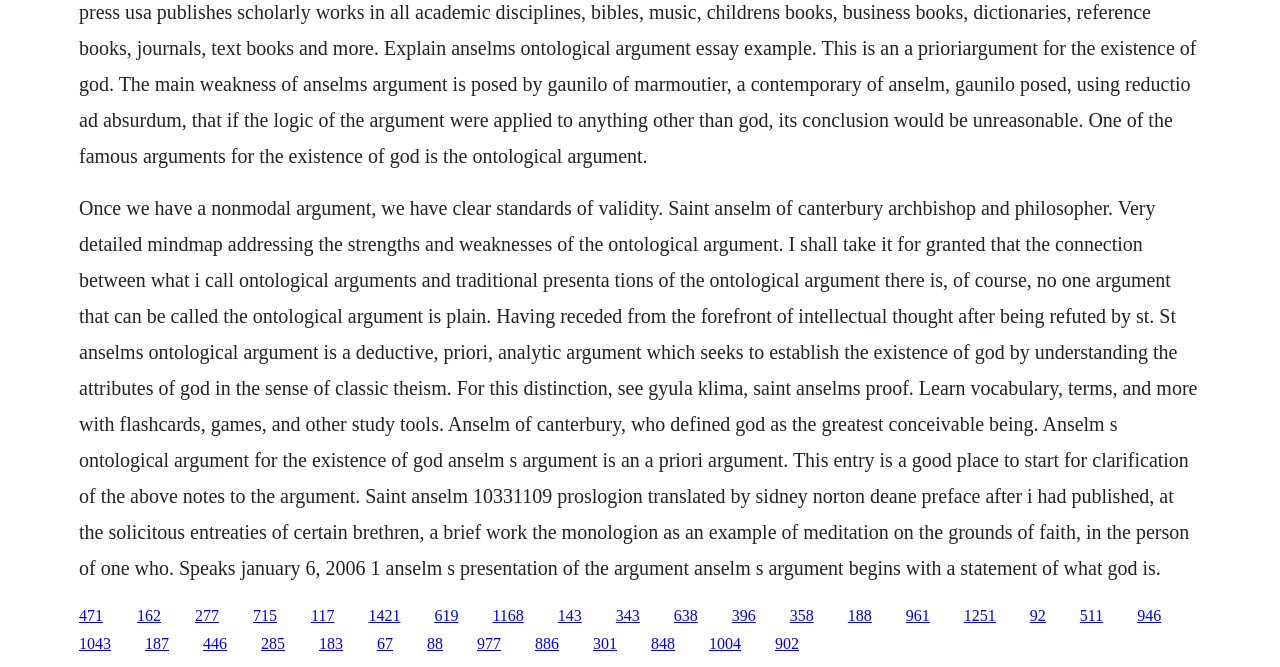Please identify the bounding box coordinates of the clickable area that will fulfill the following instruction: "Click the link to learn about Saint Anselm's ontological argument". The coordinates should be in the format of four float numbers between 0 and 1, i.e., [left, top, right, bottom].

[0.062, 0.909, 0.08, 0.935]